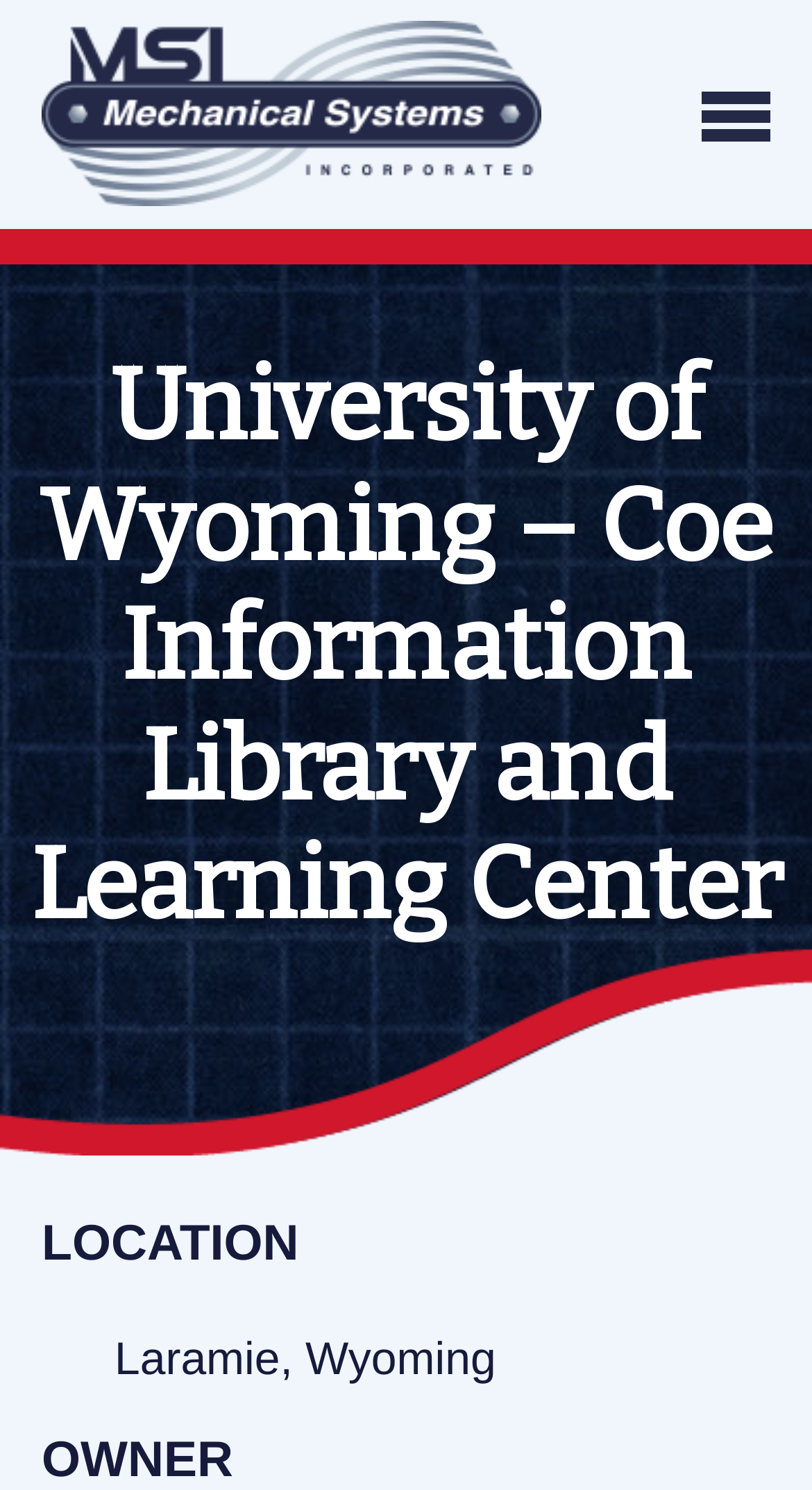Please provide a one-word or short phrase answer to the question:
What is the name of the company that furnished and installed the plumbing and mechanical systems?

Mechanical Systems, Inc.